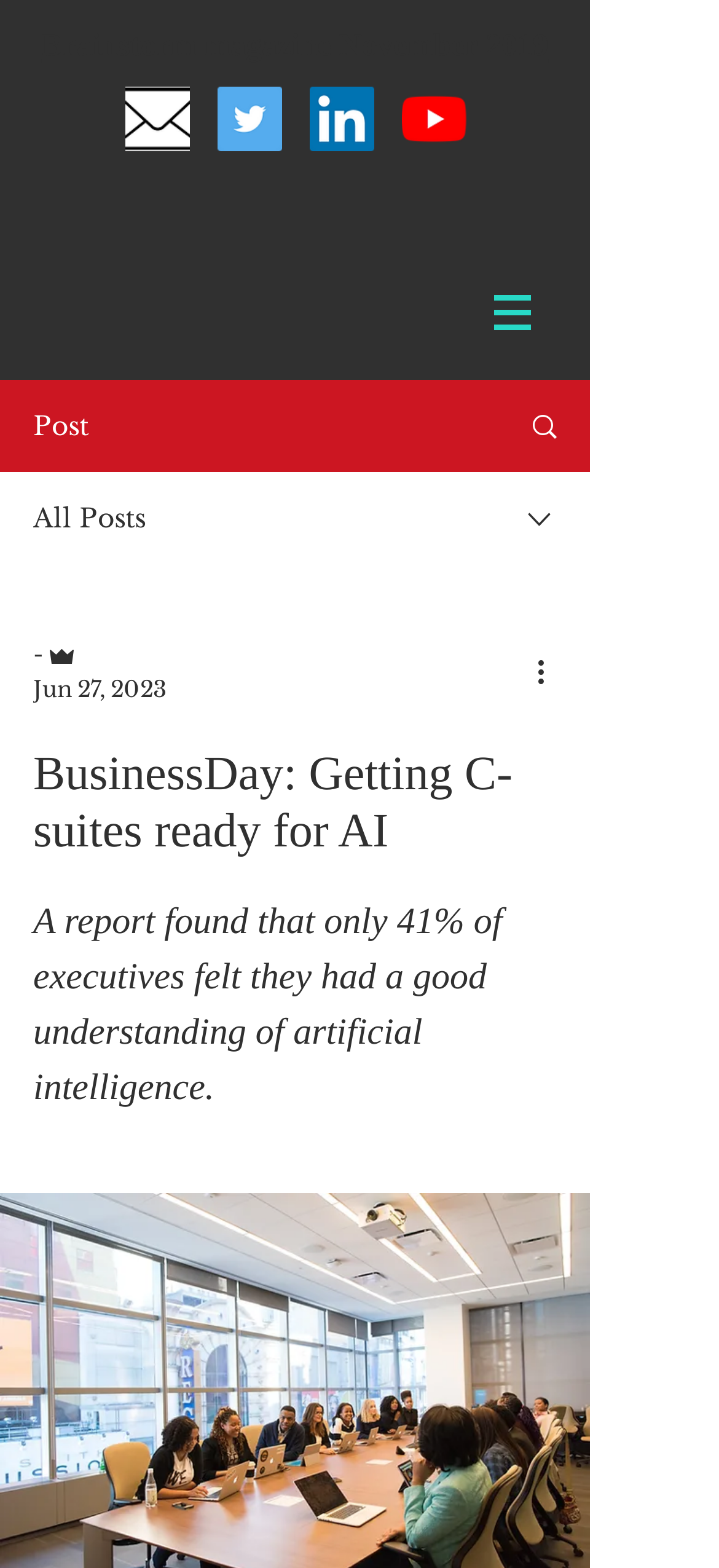Please look at the image and answer the question with a detailed explanation: What is the date of the article?

The date of the article can be found in the generic element 'Jun 27, 2023' which is located in the combobox element.